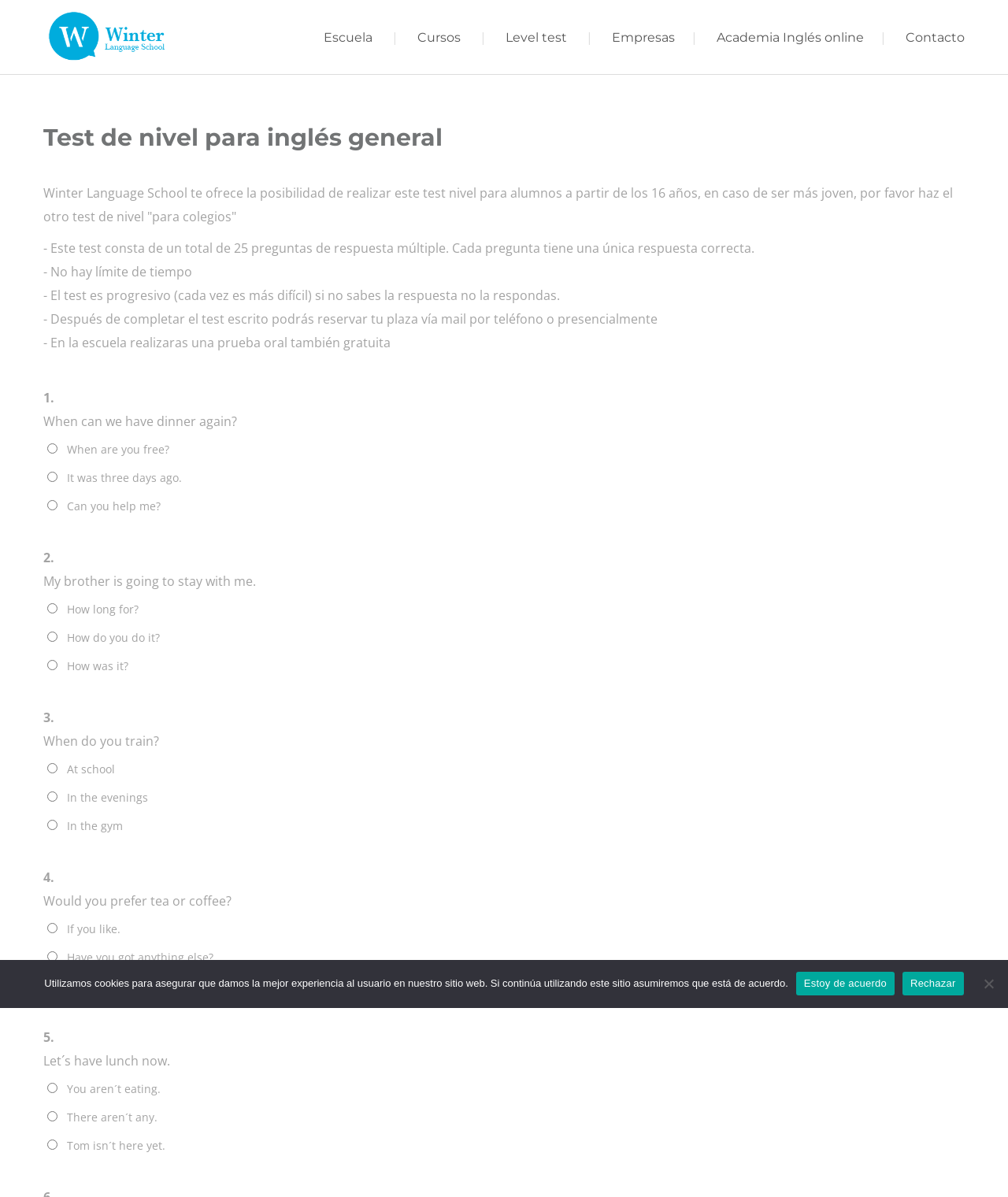Identify the bounding box for the given UI element using the description provided. Coordinates should be in the format (top-left x, top-left y, bottom-right x, bottom-right y) and must be between 0 and 1. Here is the description: Level test

[0.502, 0.025, 0.562, 0.038]